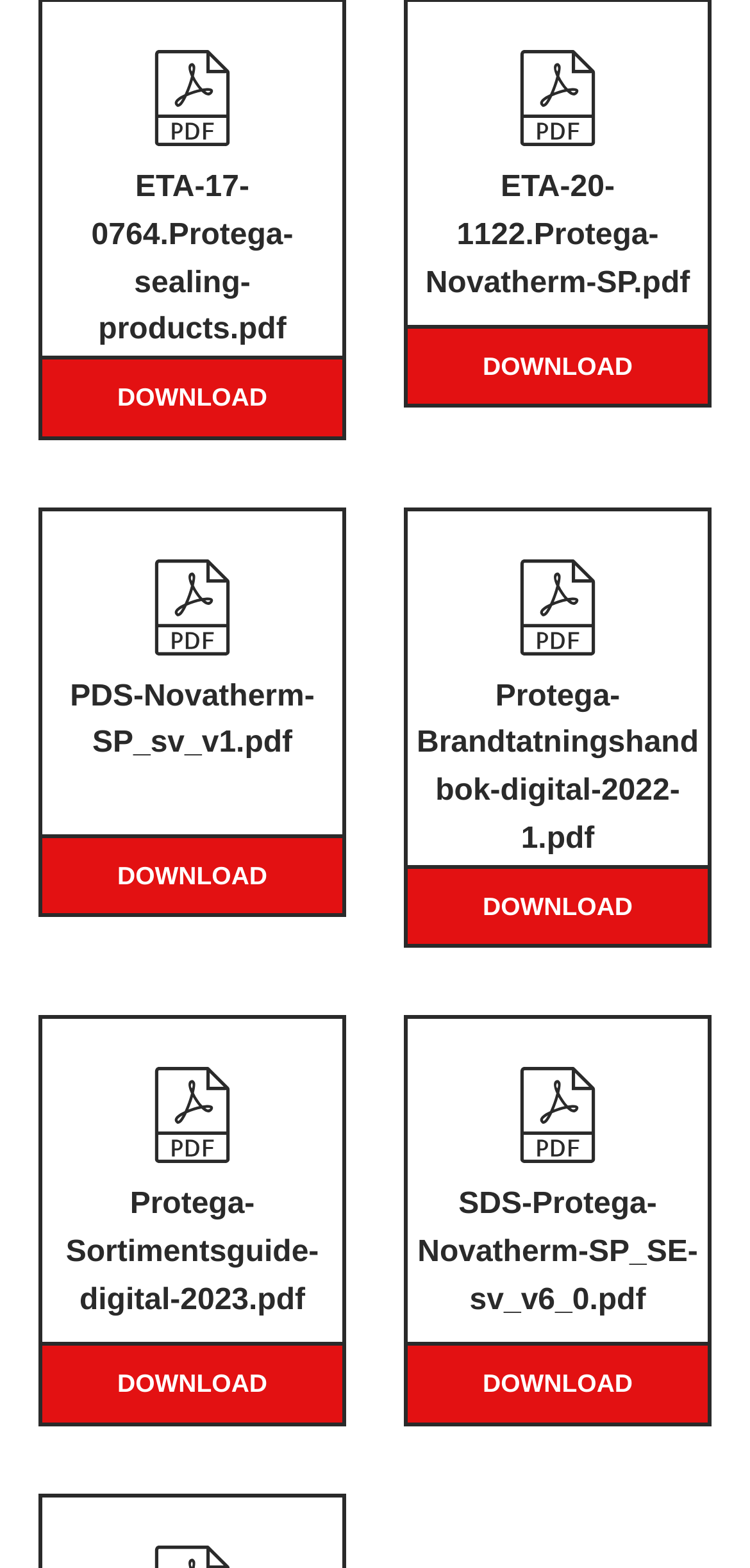Locate the bounding box coordinates of the element I should click to achieve the following instruction: "download ETA-17-0764.Protega-sealing-products.pdf".

[0.122, 0.109, 0.391, 0.221]